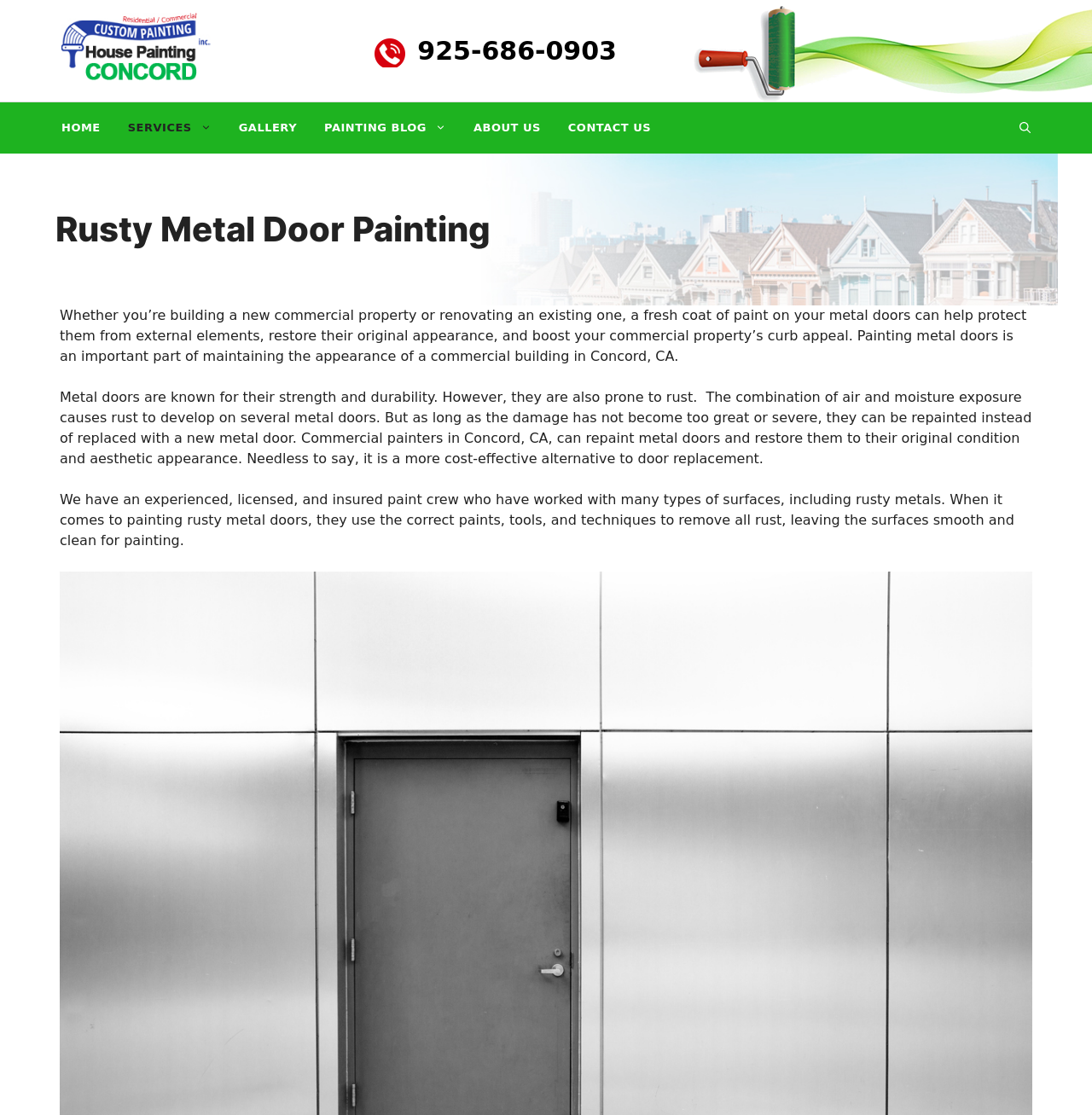Refer to the screenshot and give an in-depth answer to this question: Where is the commercial painting service located?

The webpage mentions that the commercial painting service is located in Concord, CA, and provides services for commercial properties in the area.